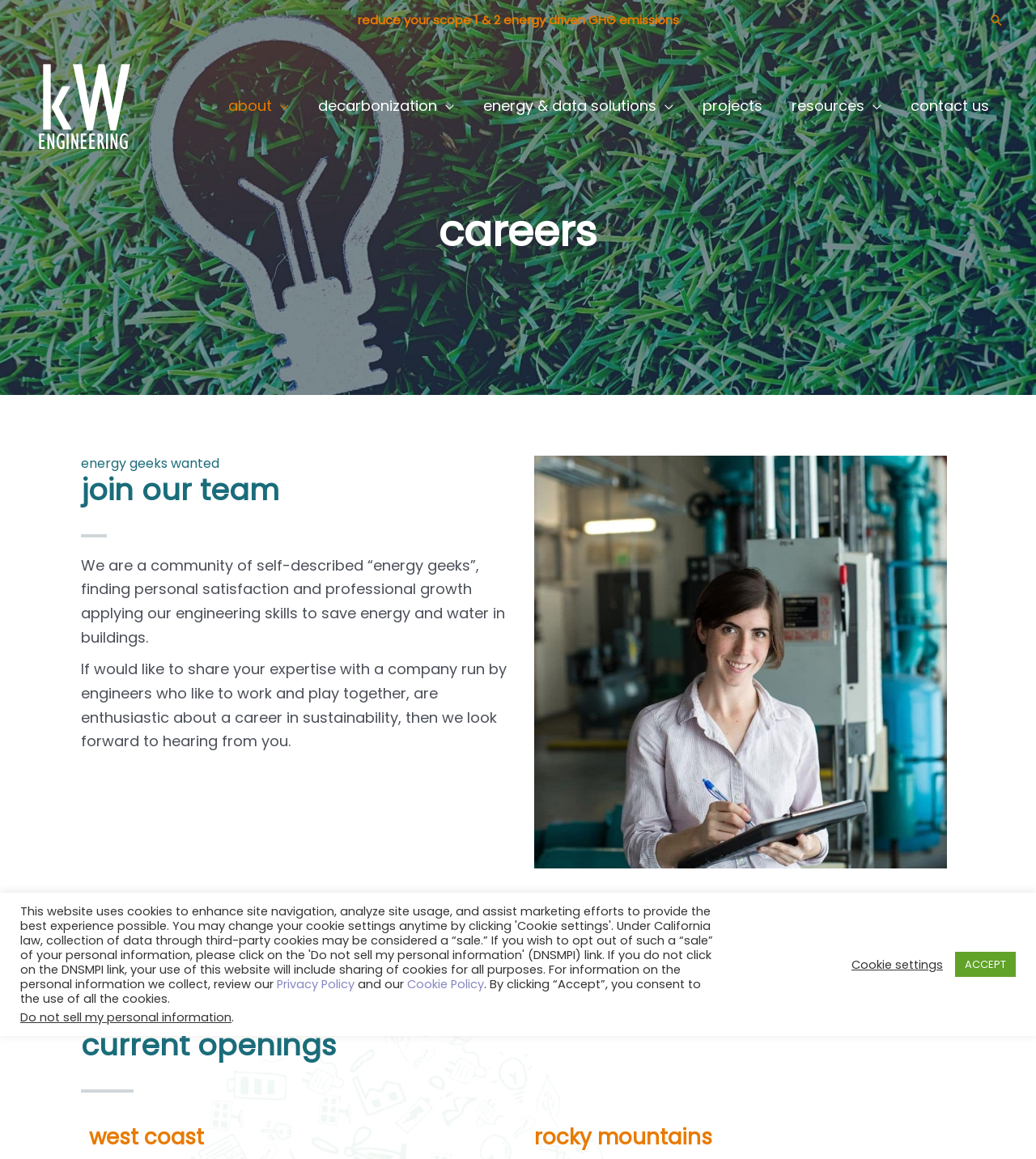Show the bounding box coordinates of the region that should be clicked to follow the instruction: "Explore decarbonization menu."

[0.293, 0.067, 0.452, 0.116]